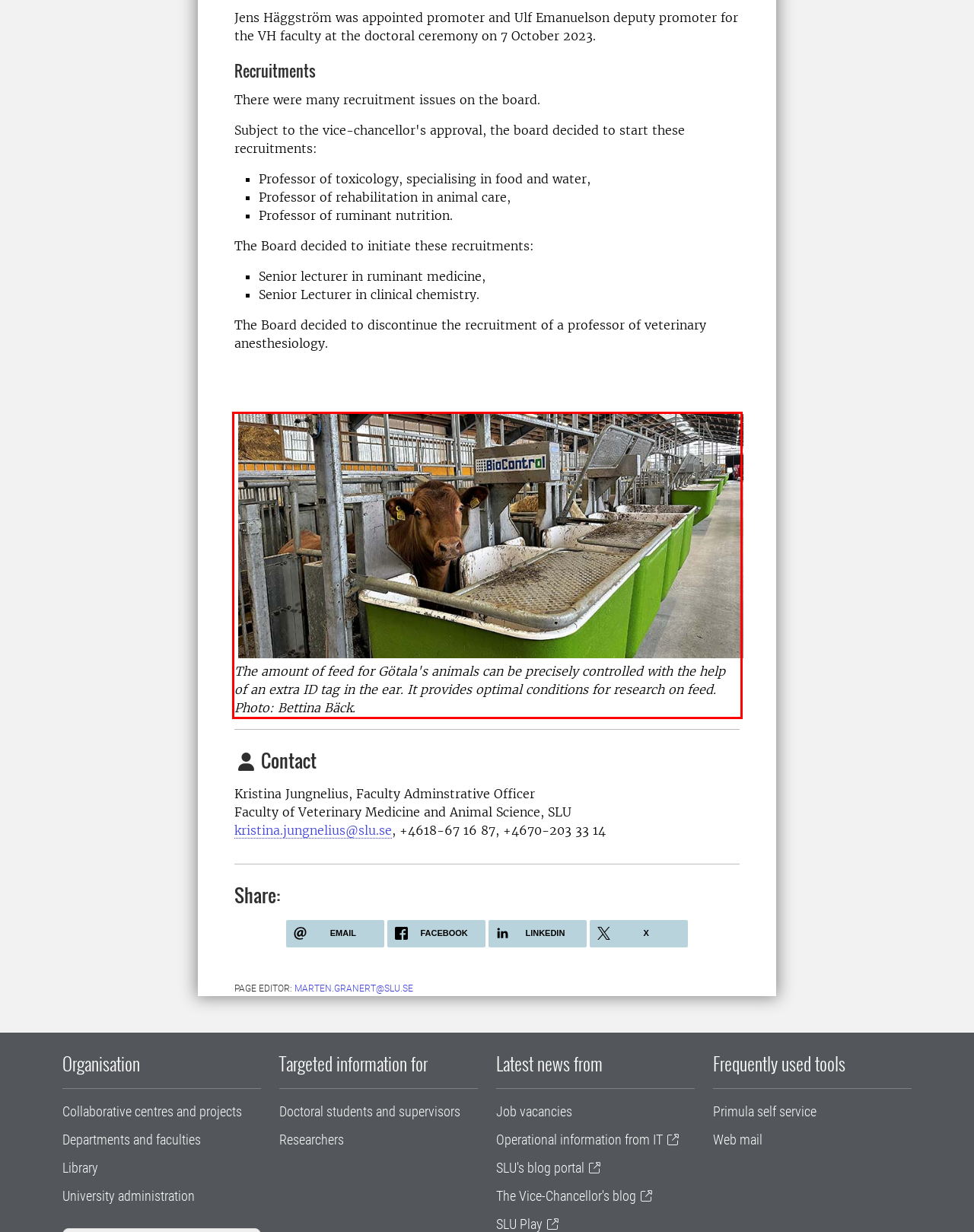Analyze the webpage screenshot and use OCR to recognize the text content in the red bounding box.

The amount of feed for Götala's animals can be precisely controlled with the help of an extra ID tag in the ear. It provides optimal conditions for research on feed. Photo: Bettina Bäck.